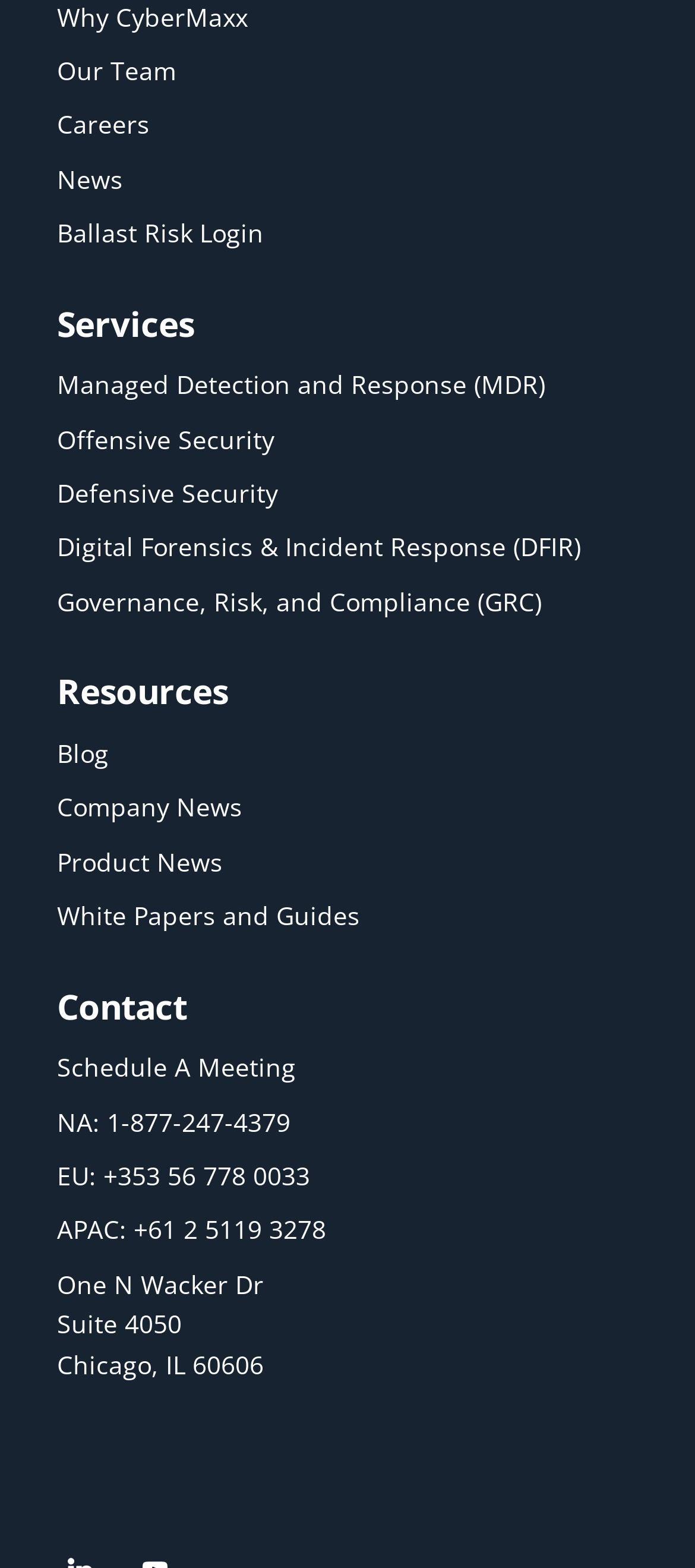Give a one-word or short phrase answer to the question: 
What is the name of the service related to security?

Managed Detection and Response (MDR)